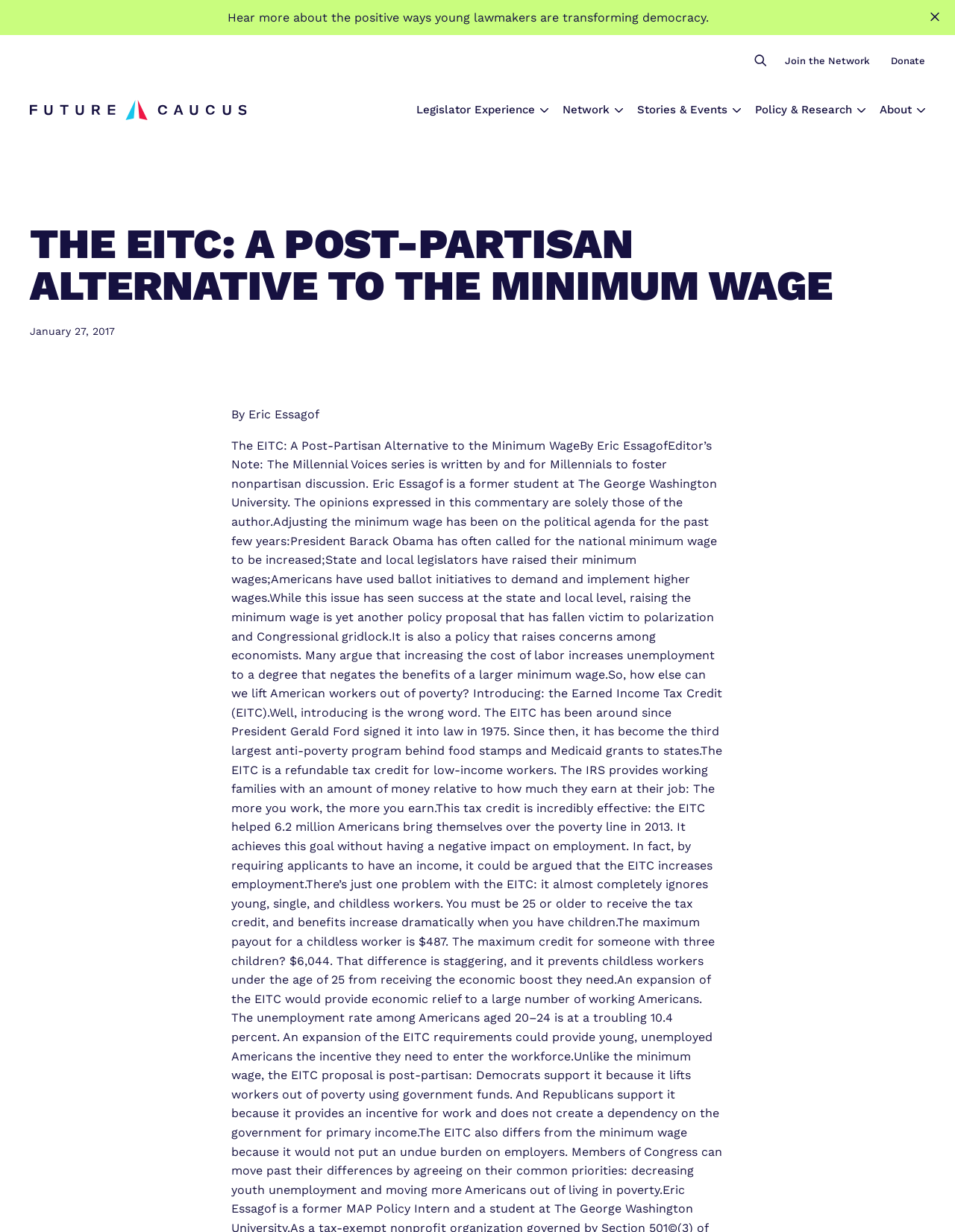Can you find the bounding box coordinates for the element to click on to achieve the instruction: "Donate"?

[0.933, 0.042, 0.969, 0.057]